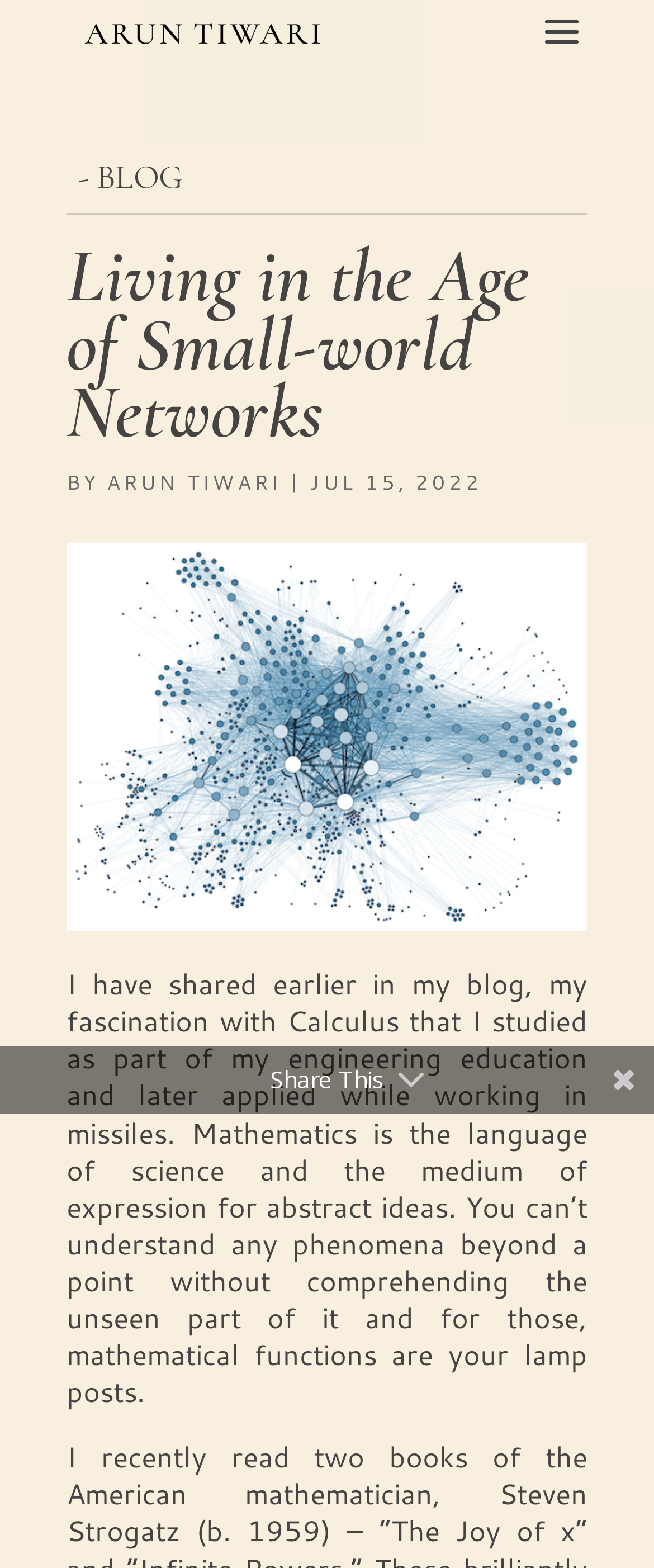Please look at the image and answer the question with a detailed explanation: What is the name of the mathematician mentioned in the blog post?

The name of the mathematician mentioned in the blog post is Steven Strogatz, as mentioned in the text 'I recently read two books of the American mathematician, Steven Strogatz...'.